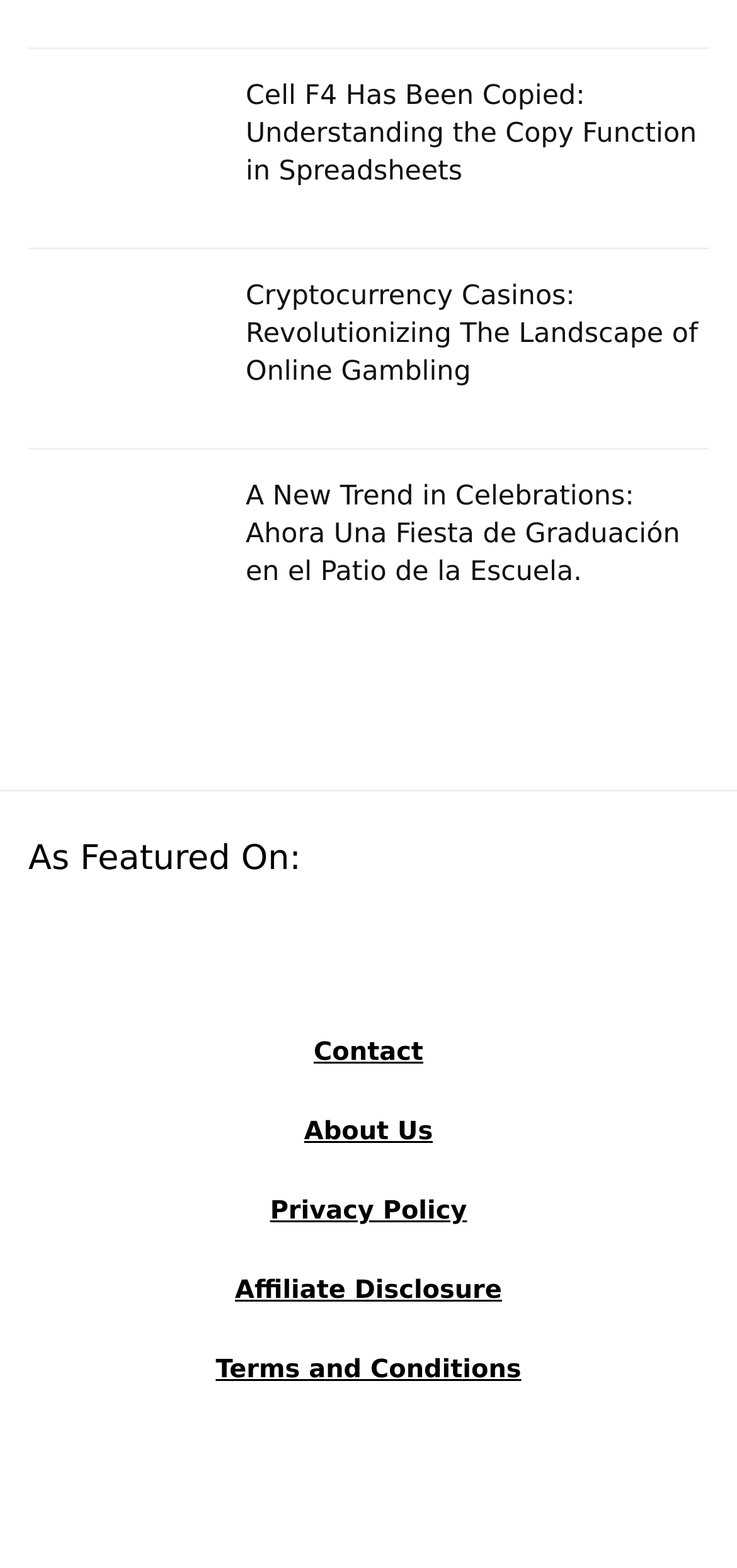Given the element description "鄂ICP备19027071号-4" in the screenshot, predict the bounding box coordinates of that UI element.

None